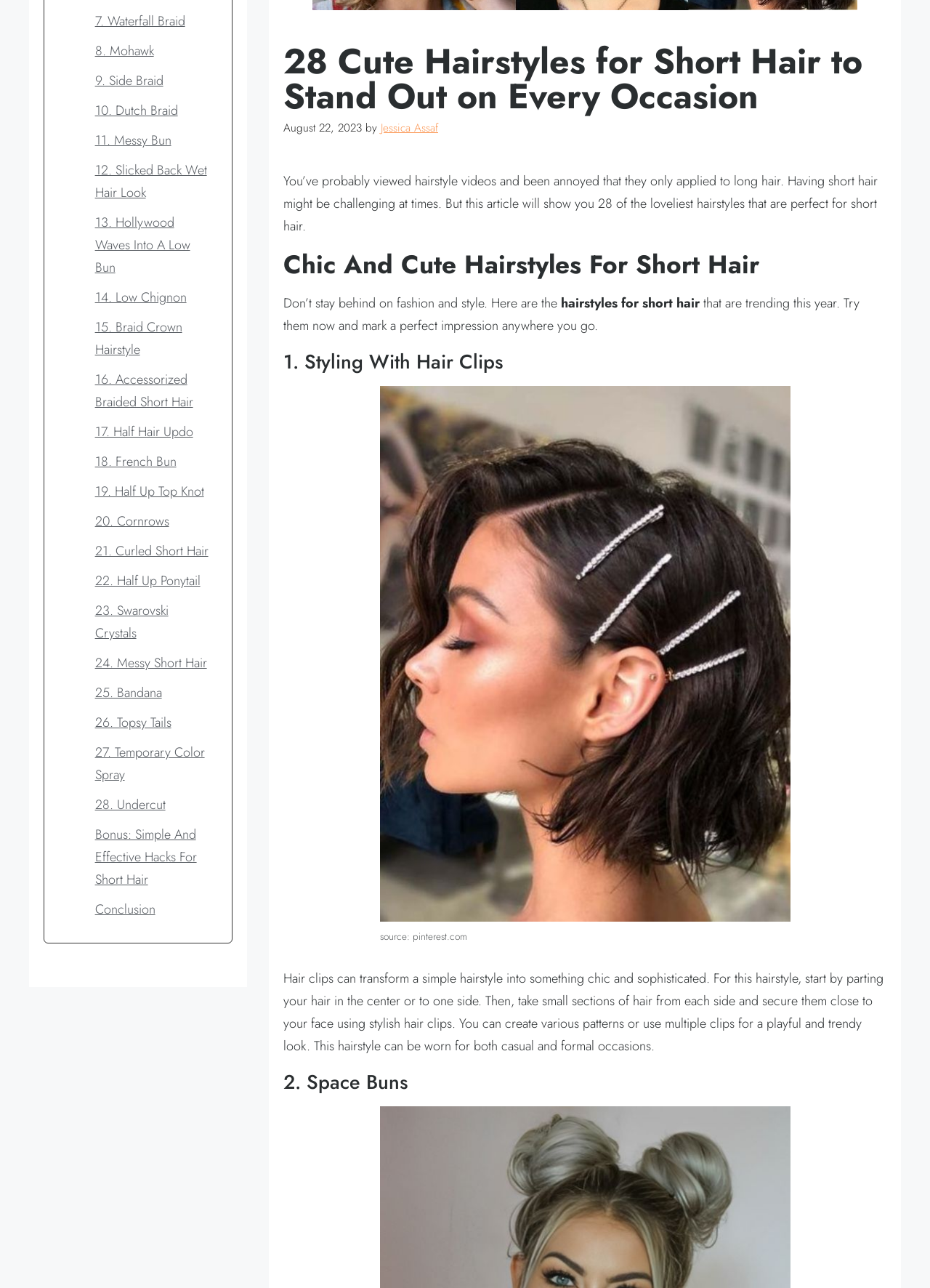Provide the bounding box coordinates in the format (top-left x, top-left y, bottom-right x, bottom-right y). All values are floating point numbers between 0 and 1. Determine the bounding box coordinate of the UI element described as: 7. Waterfall Braid

[0.102, 0.009, 0.199, 0.024]